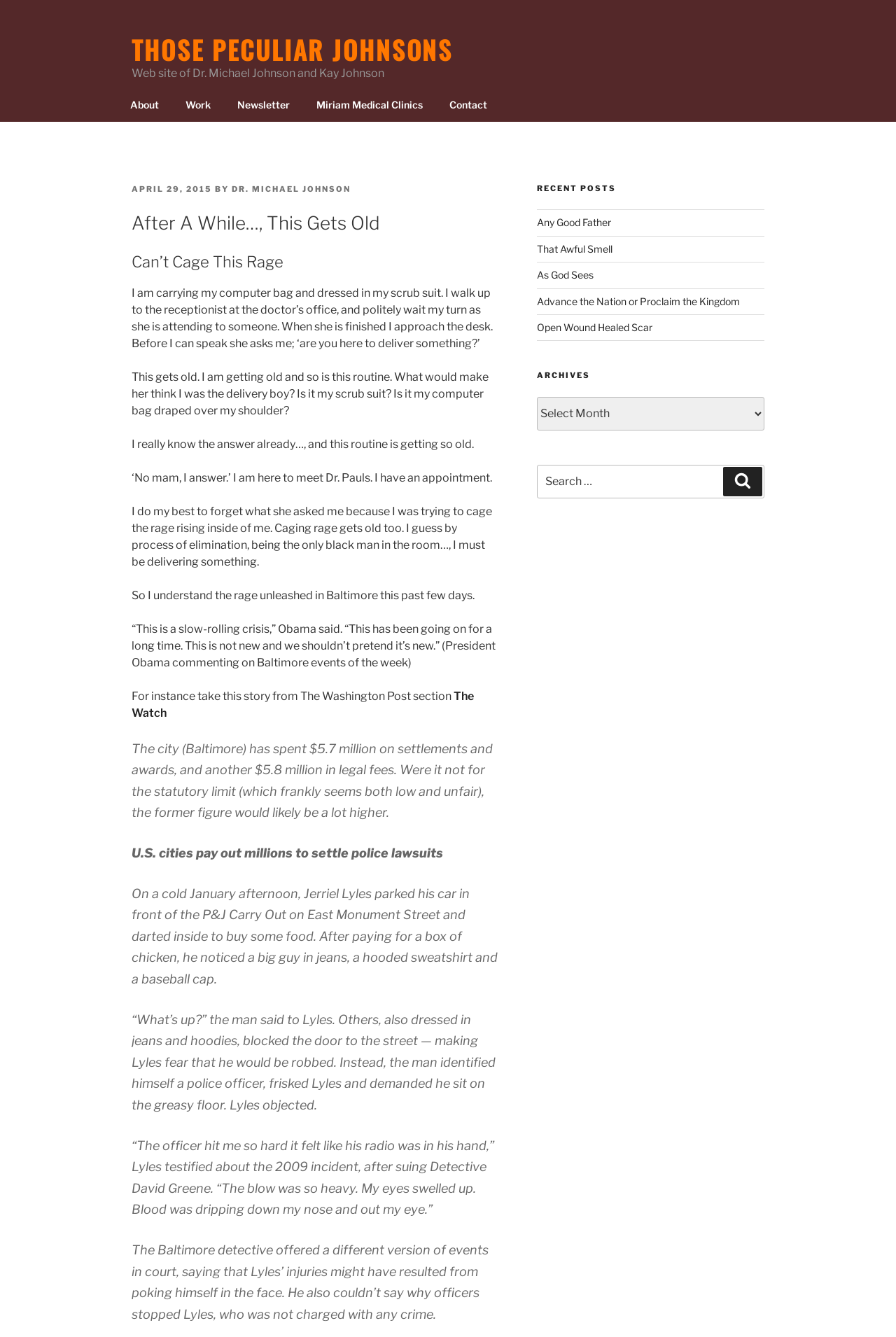Please answer the following question using a single word or phrase: 
How many navigation links are in the top menu?

6